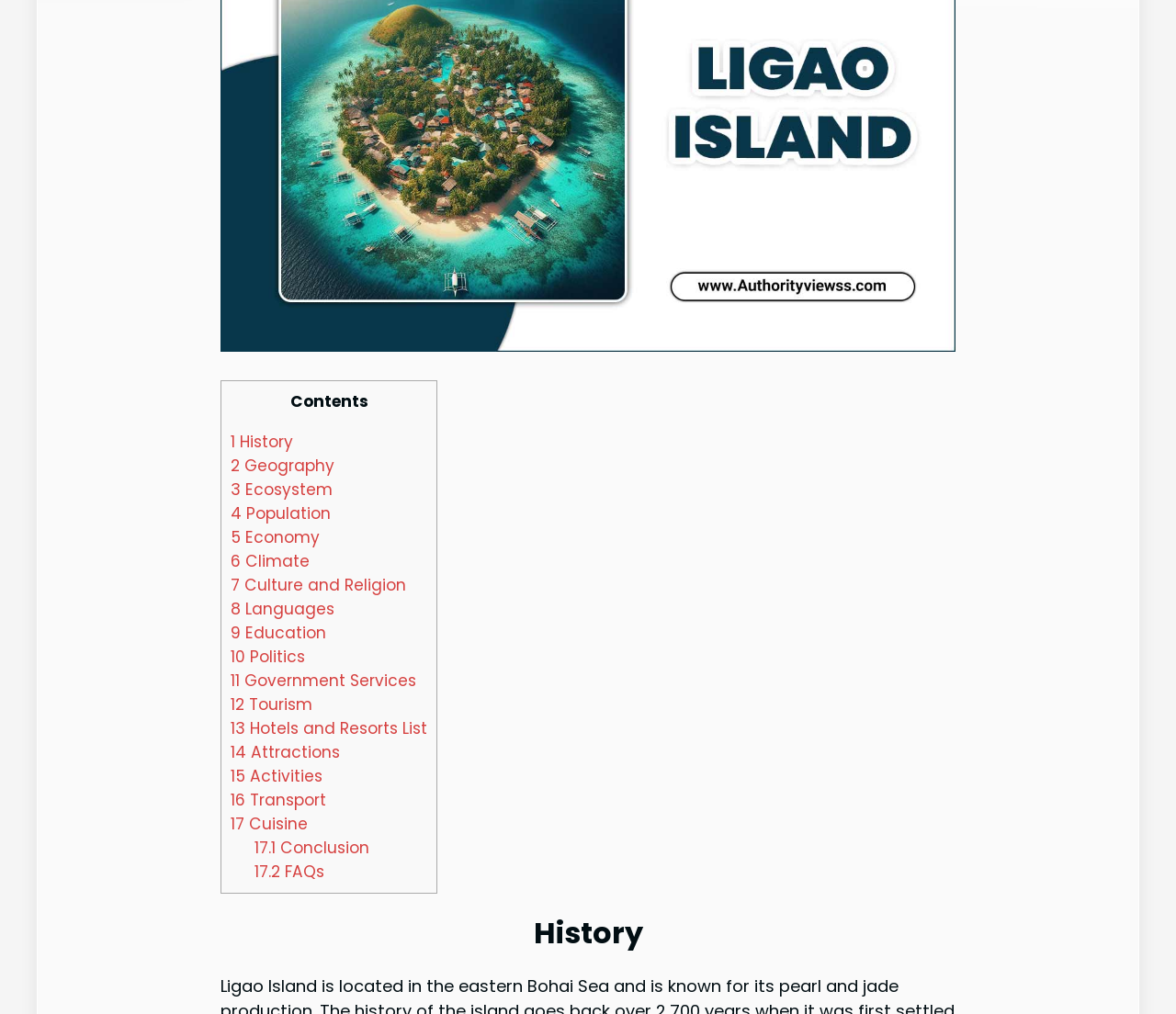Pinpoint the bounding box coordinates of the clickable element needed to complete the instruction: "check conclusion". The coordinates should be provided as four float numbers between 0 and 1: [left, top, right, bottom].

[0.216, 0.825, 0.314, 0.847]